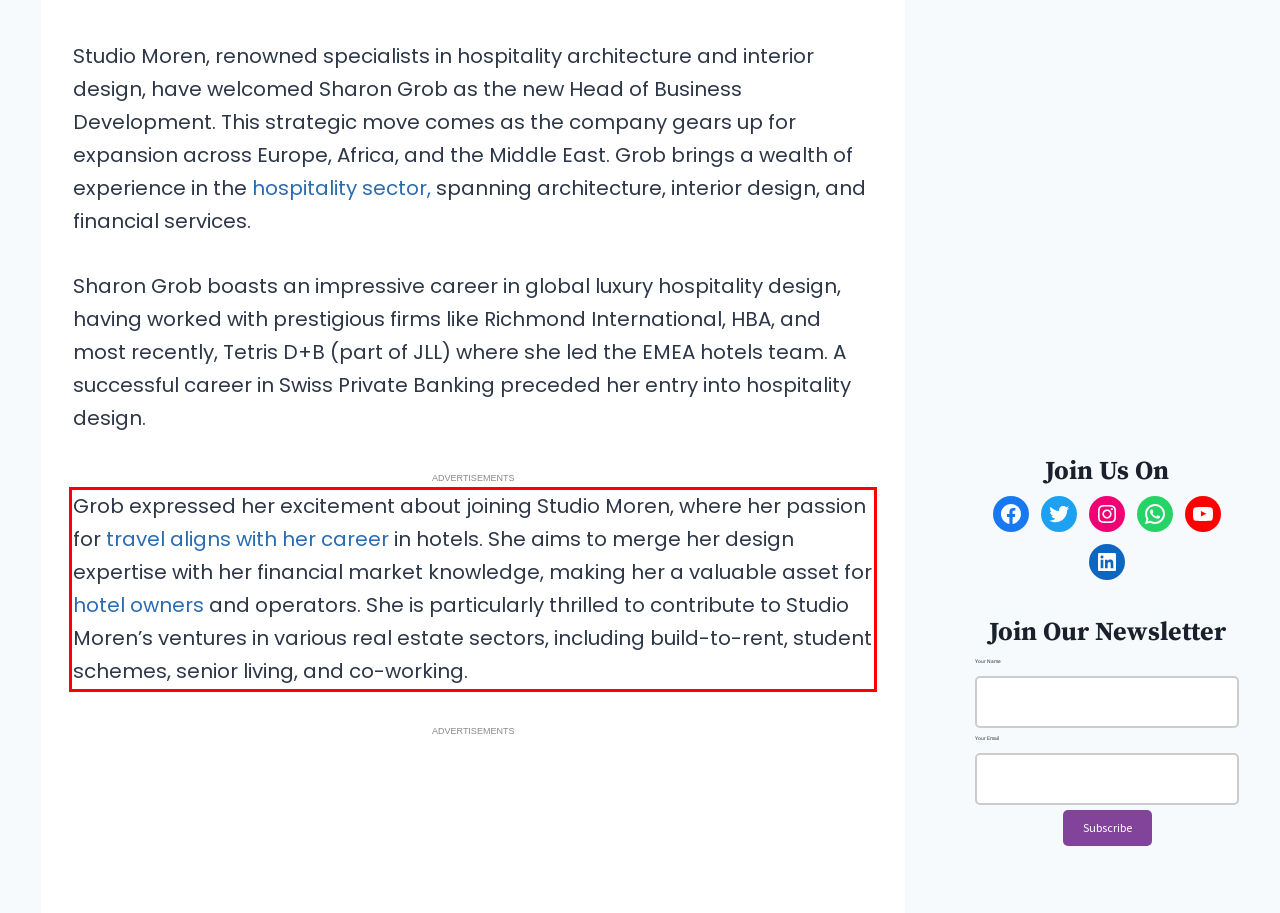Using the provided screenshot of a webpage, recognize and generate the text found within the red rectangle bounding box.

Grob expressed her excitement about joining Studio Moren, where her passion for travel aligns with her career in hotels. She aims to merge her design expertise with her financial market knowledge, making her a valuable asset for hotel owners and operators. She is particularly thrilled to contribute to Studio Moren’s ventures in various real estate sectors, including build-to-rent, student schemes, senior living, and co-working.